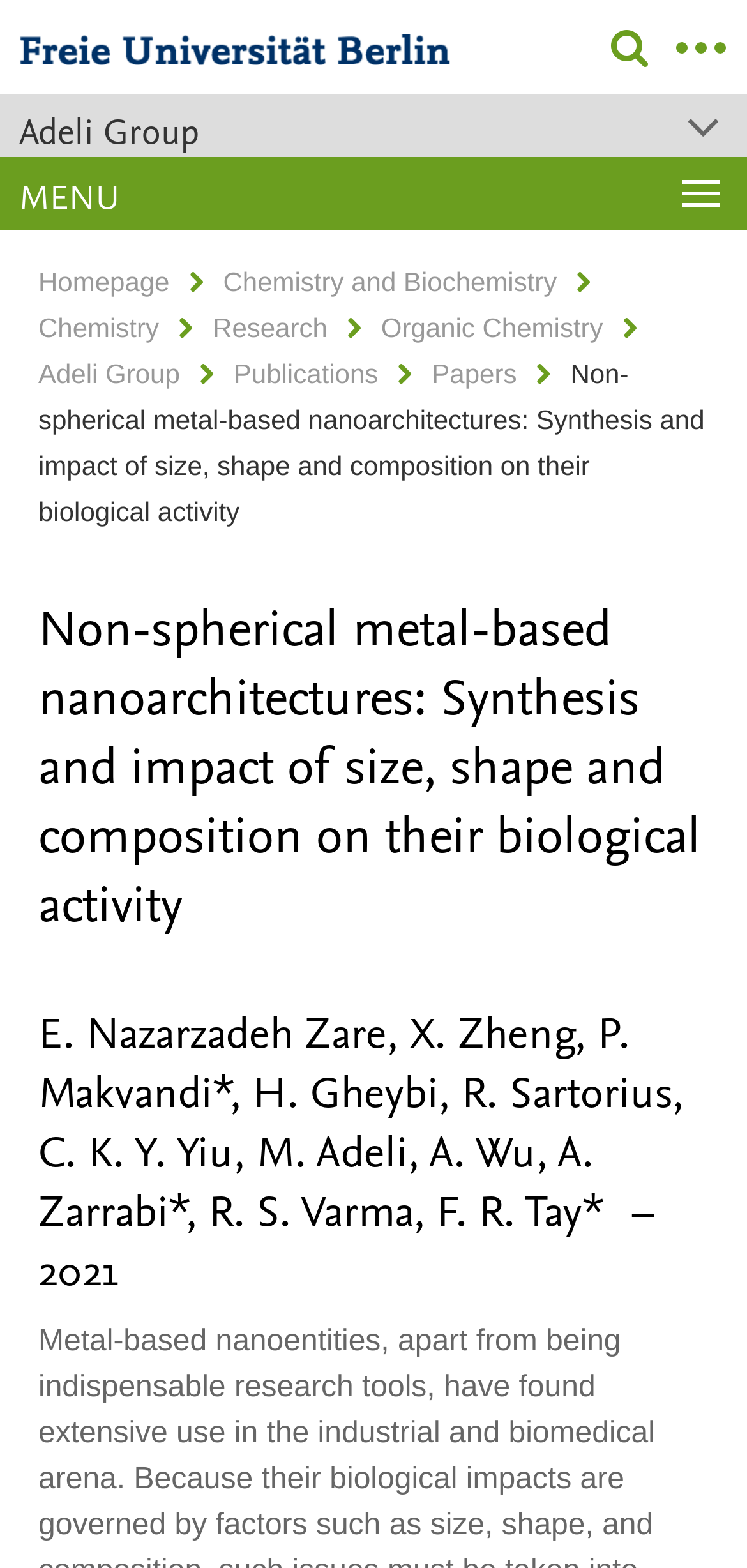Answer the following inquiry with a single word or phrase:
What is the institution affiliated with the research group?

Freie Universität Berlin